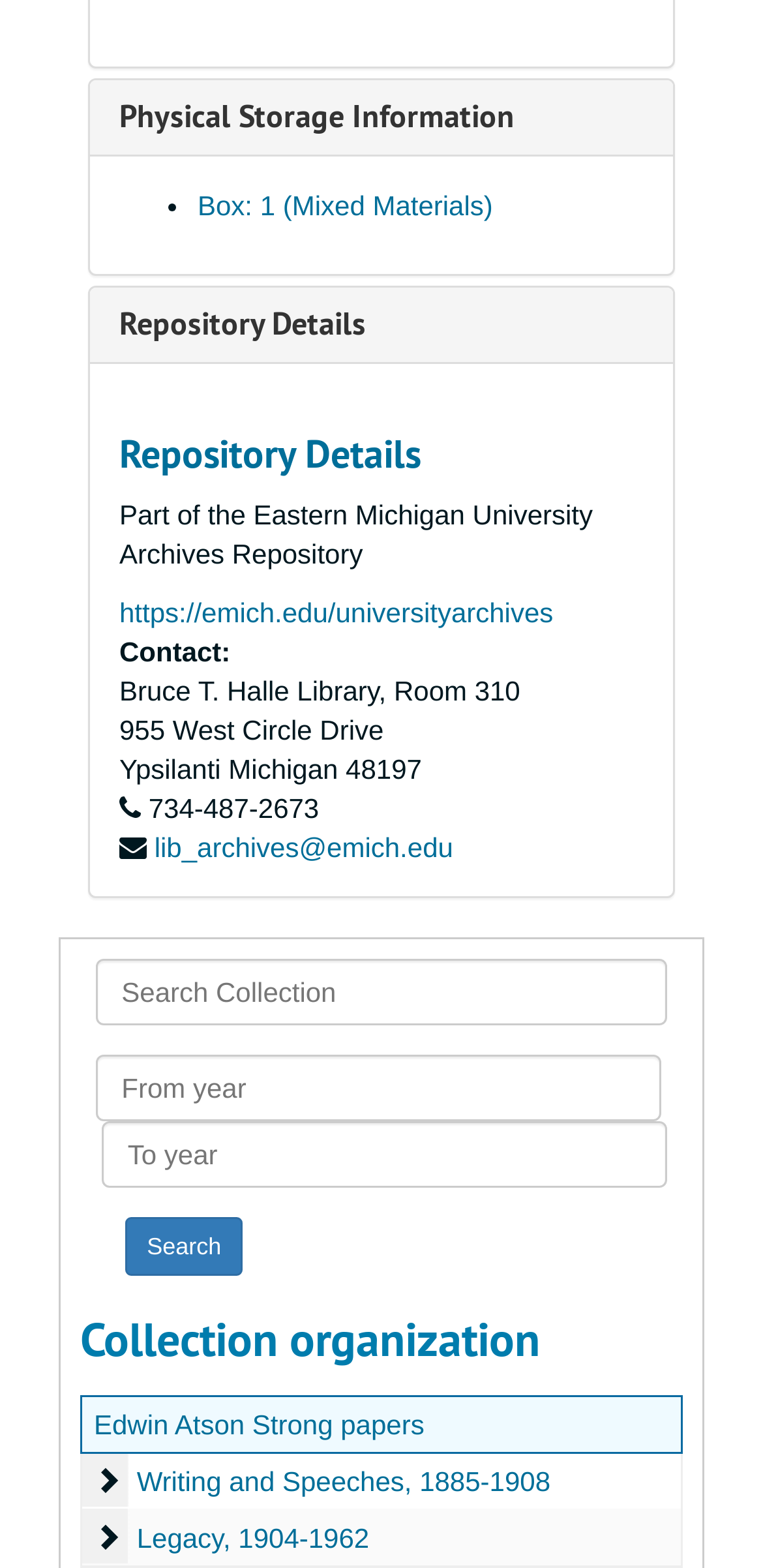Please predict the bounding box coordinates of the element's region where a click is necessary to complete the following instruction: "View Edwin Atson Strong papers". The coordinates should be represented by four float numbers between 0 and 1, i.e., [left, top, right, bottom].

[0.123, 0.899, 0.556, 0.919]